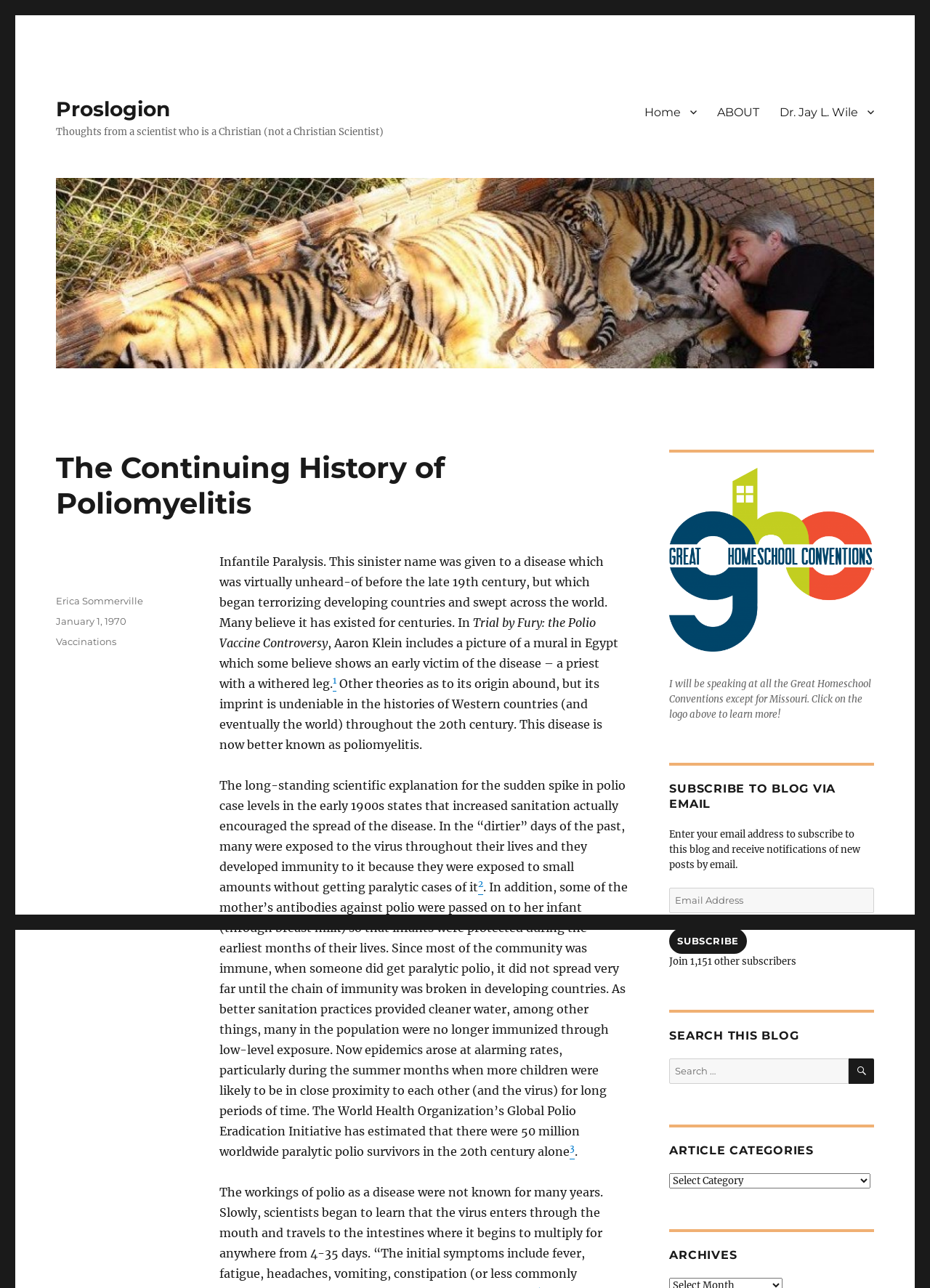Could you highlight the region that needs to be clicked to execute the instruction: "Read the article by Erica Sommerville"?

[0.06, 0.462, 0.154, 0.471]